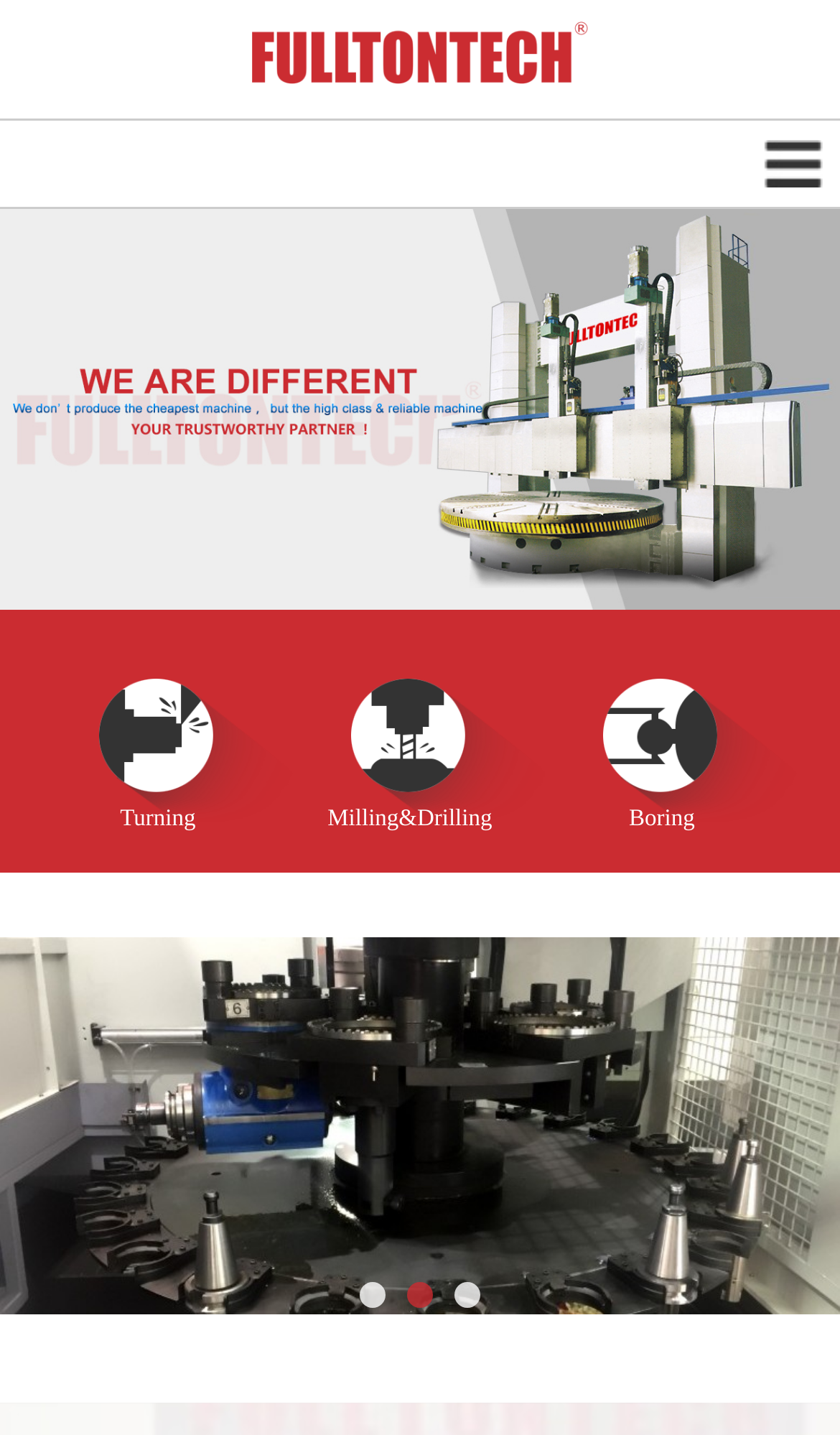What is the purpose of the links 'Turning', 'Milling&Drilling', and 'Boring'?
Look at the image and respond with a one-word or short phrase answer.

To navigate to related pages